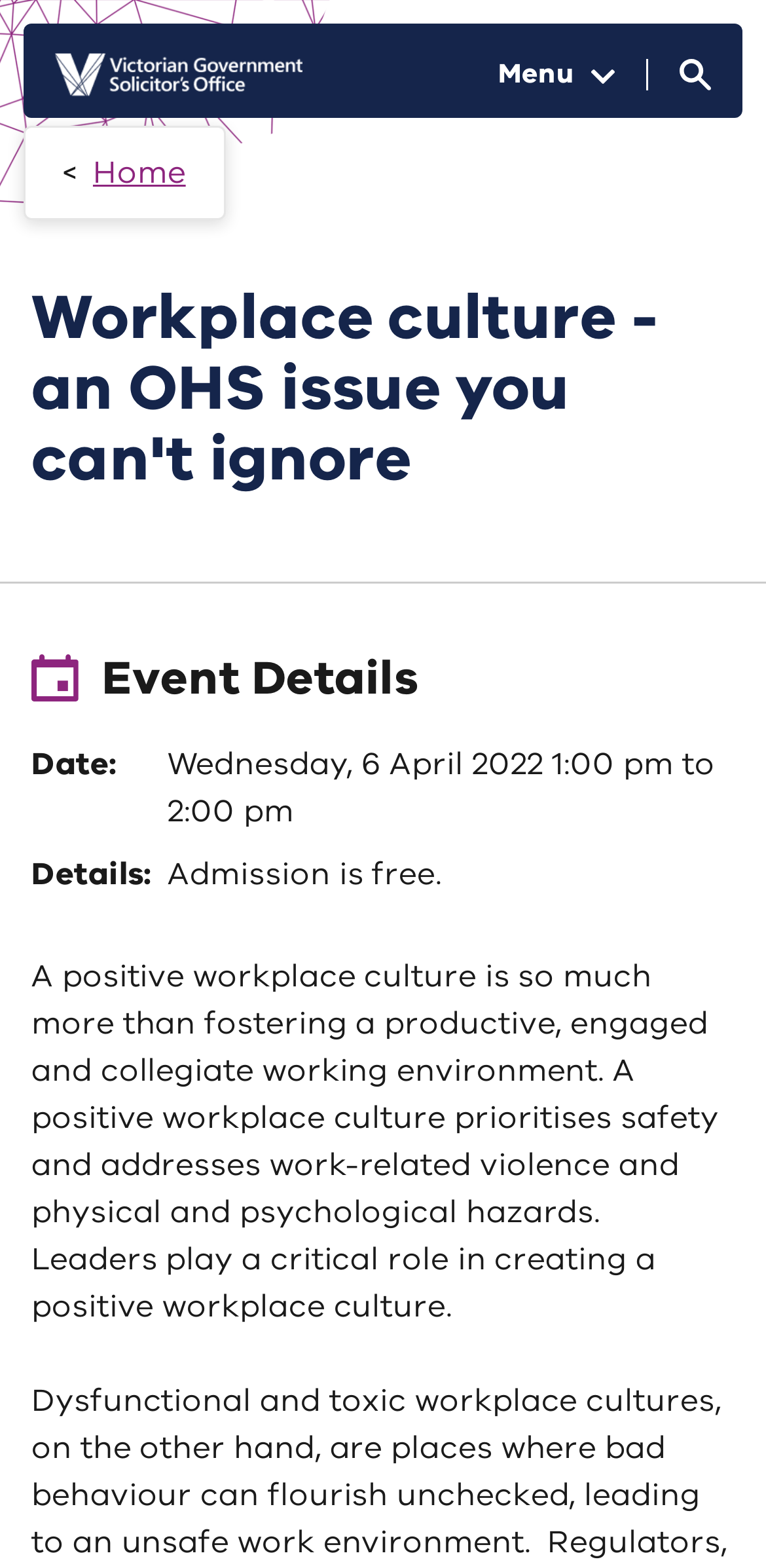Explain the webpage's design and content in an elaborate manner.

The webpage is about workplace culture, specifically highlighting its importance in ensuring a safe and healthy work environment. At the top, there is a primary navigation menu that spans the entire width of the page, with a menu button on the right side. Below the navigation menu, there is a breadcrumbs section that displays the current page's location.

The main content of the page is divided into two sections. The first section has a heading that reads "Workplace culture - an OHS issue you can't ignore" and is accompanied by a brief description of what a positive workplace culture entails. This section also includes an event details section, which displays information about a specific event, including the date, time, and admission details.

The event details section is organized into a list with two items: "Date" and "Details". The "Date" item displays the date and time of the event, while the "Details" item provides additional information about the event, including the admission fee.

Below the event details section, there is a static text block that provides a more detailed explanation of what a positive workplace culture means, highlighting the importance of leaders in creating such an environment.

At the bottom of the page, there is a link with an accompanying image, which may be a call-to-action or a link to a related resource.

Throughout the page, there are several images, including a logo or icon in the navigation menu and an image accompanying the event details section. The overall layout of the page is clean and easy to navigate, with clear headings and concise text.